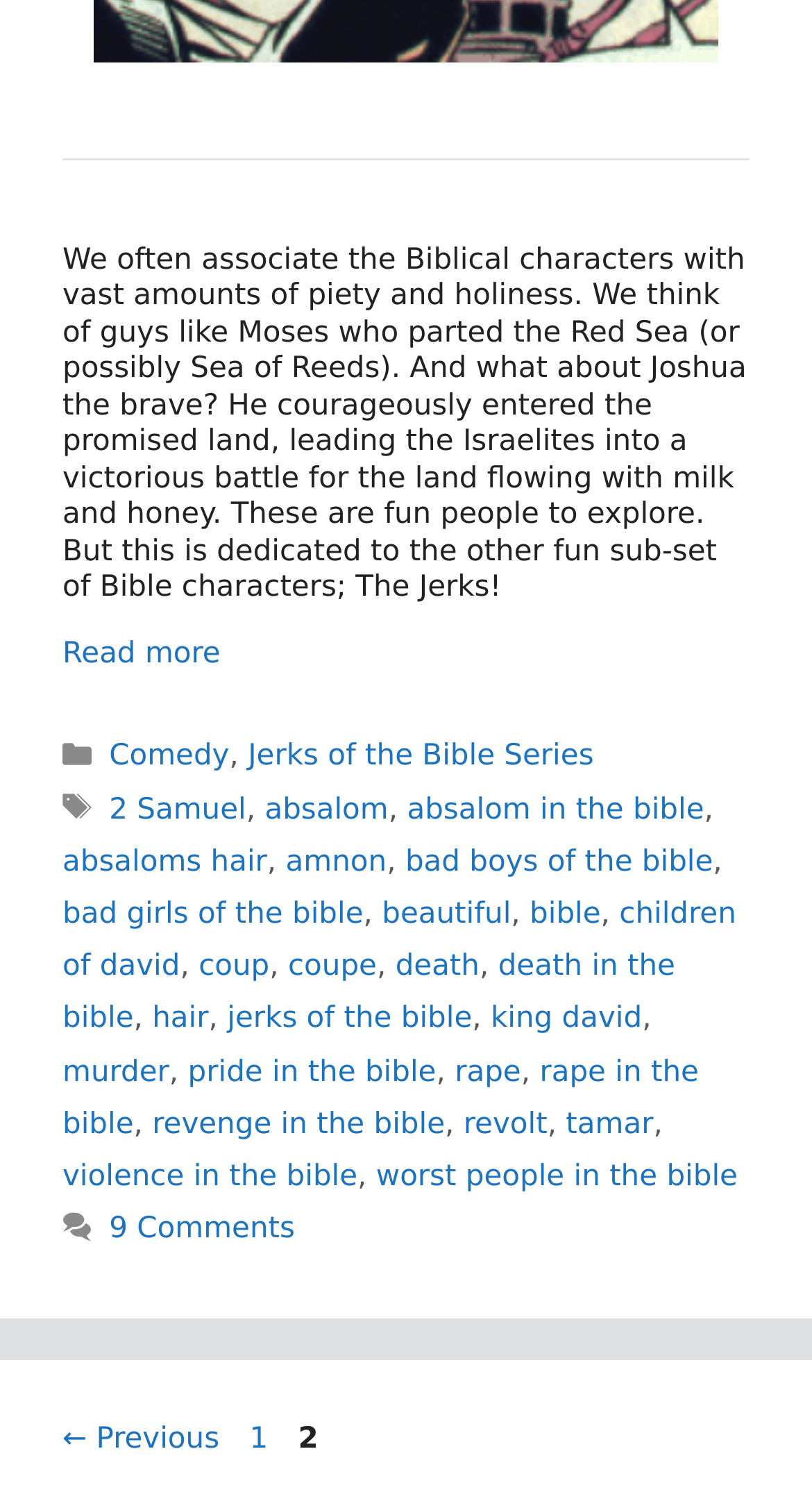Using the information shown in the image, answer the question with as much detail as possible: What is the name of the king mentioned in the webpage?

The webpage mentions 'King David' as a link, which suggests that the king being referred to is King David from the Bible.